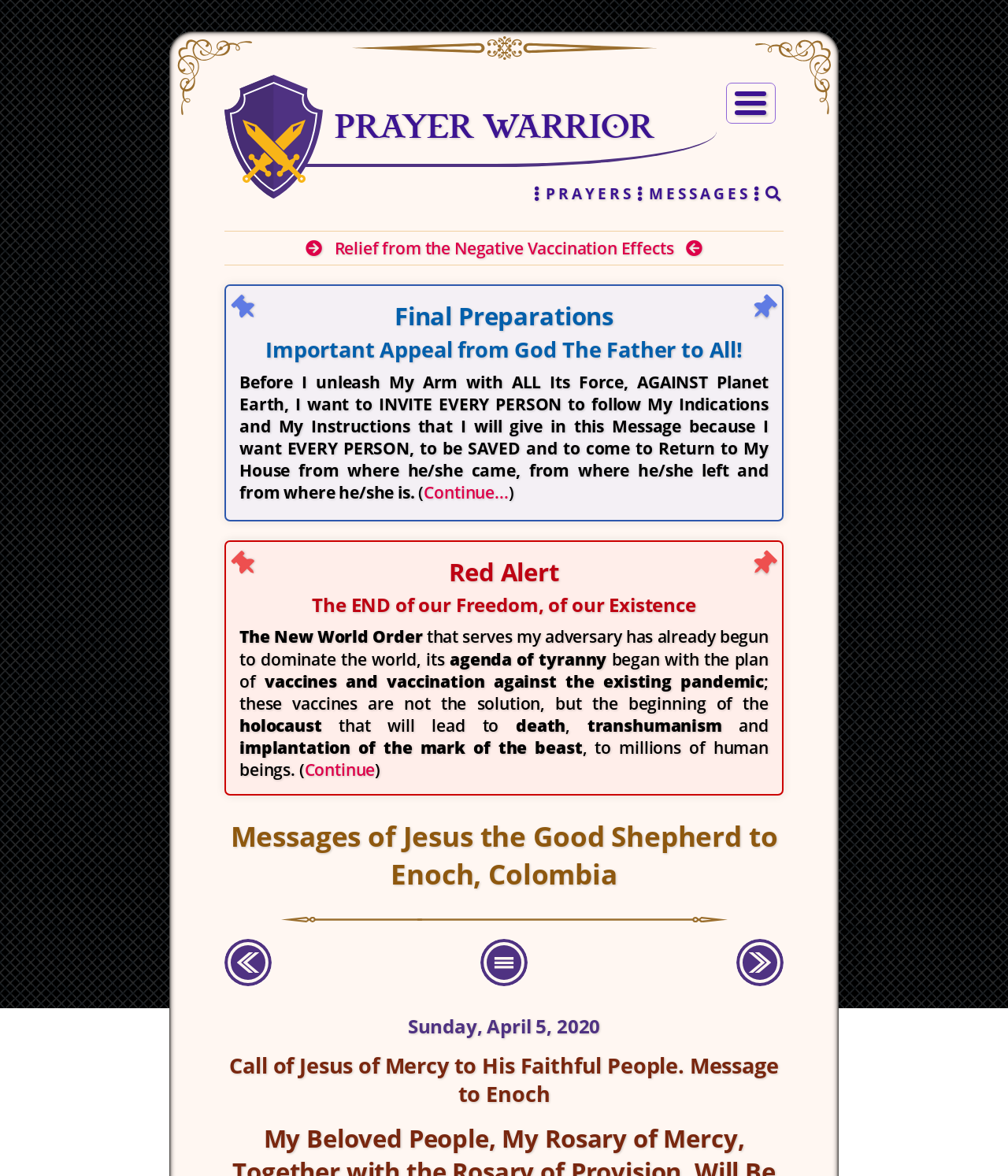Find the bounding box coordinates for the element described here: "parent_node: PRAYERS title="Search the Messages"".

[0.745, 0.156, 0.777, 0.173]